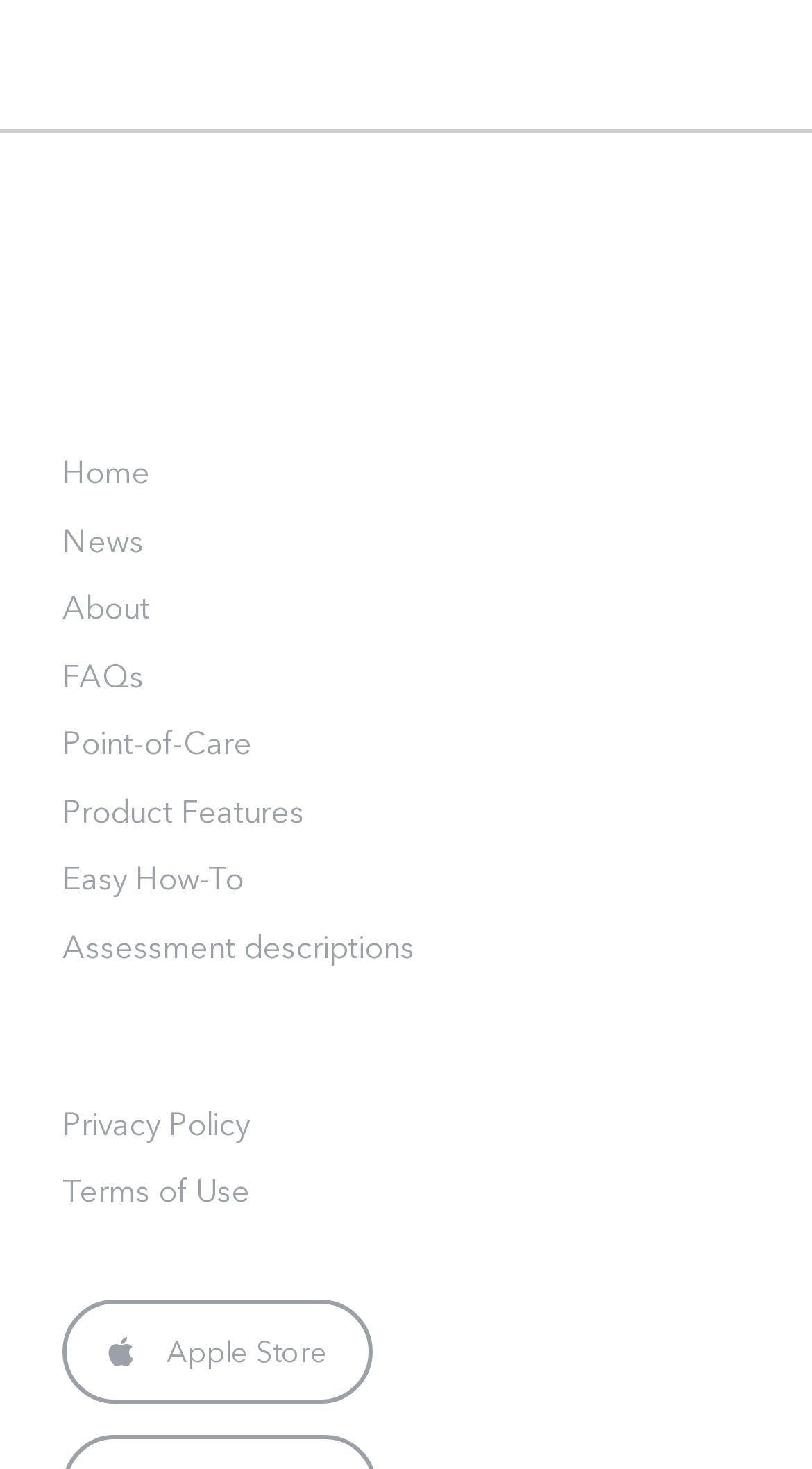Please locate the bounding box coordinates of the region I need to click to follow this instruction: "go to home page".

[0.077, 0.308, 0.185, 0.335]